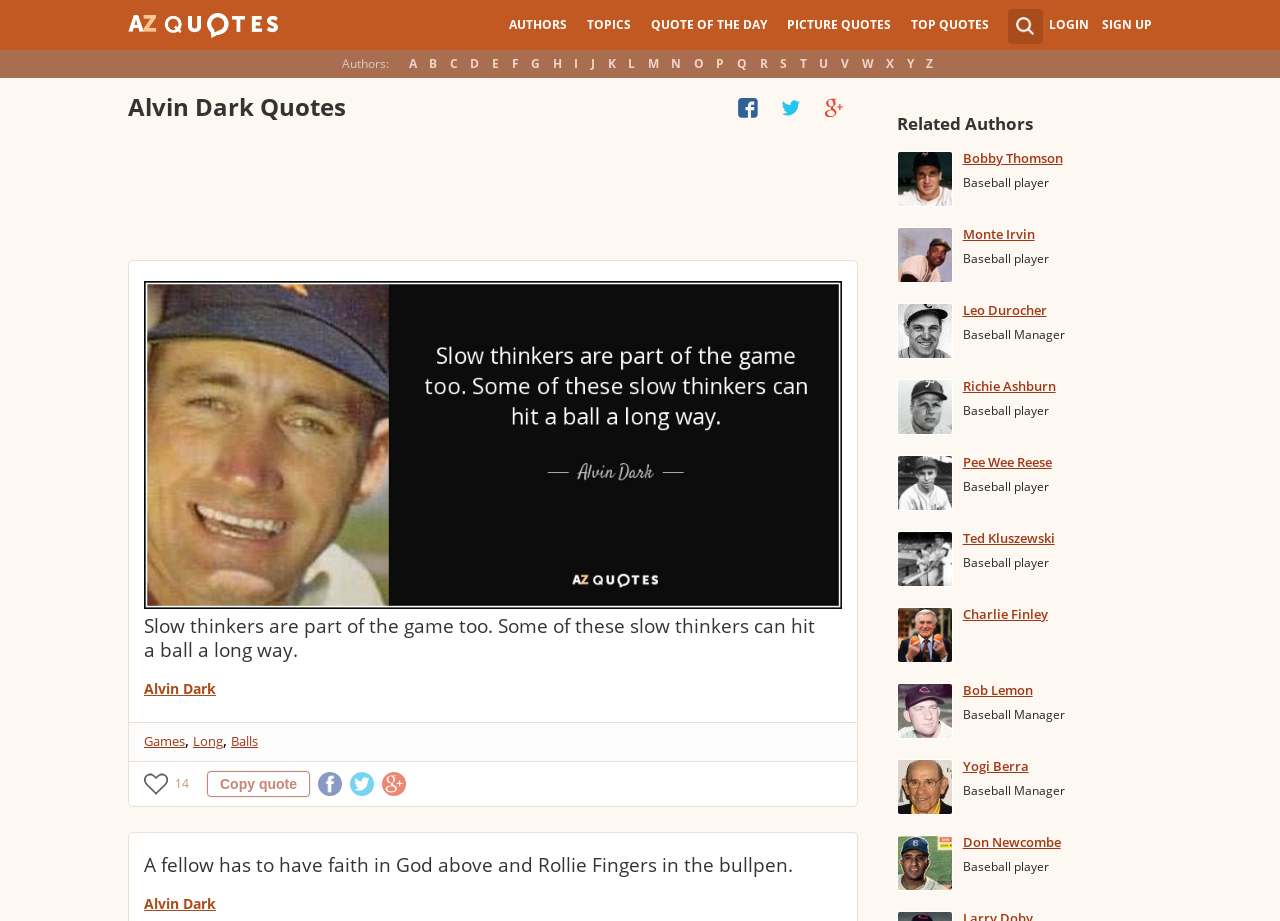Utilize the details in the image to thoroughly answer the following question: How many quotes are listed on the page?

There are at least two quotes listed on the page, as I can see two separate quote blocks with text and author attribution.